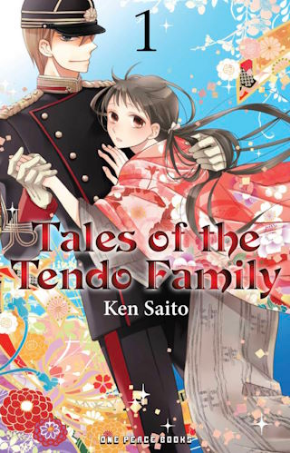What is the publisher of the manga?
Please give a detailed and elaborate answer to the question.

The publisher of the manga is mentioned in the caption as 'One Peace Books', which is responsible for publishing 'Tales of the Tendo Family'.